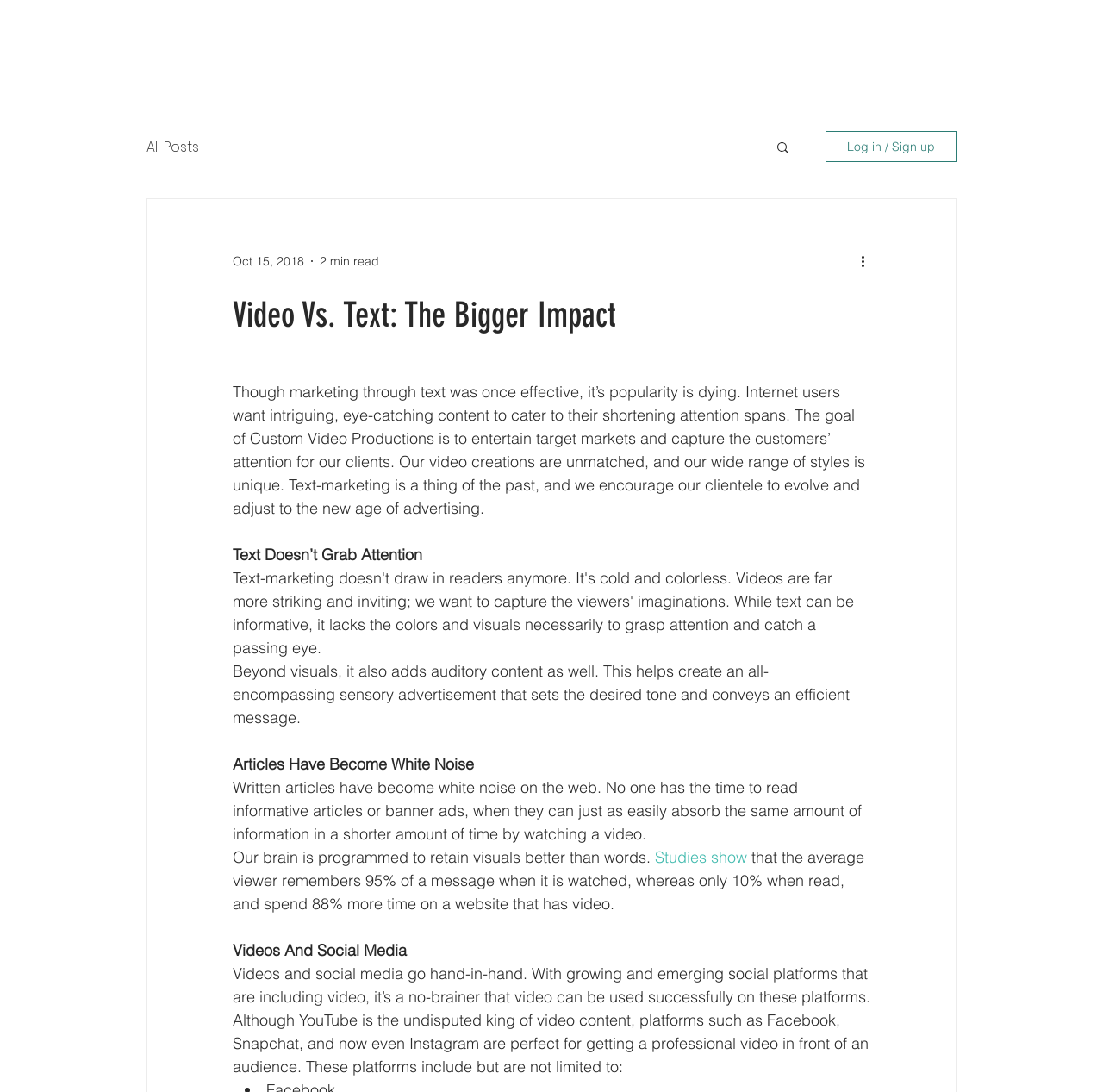Find the UI element described as: "Results" and predict its bounding box coordinates. Ensure the coordinates are four float numbers between 0 and 1, [left, top, right, bottom].

None